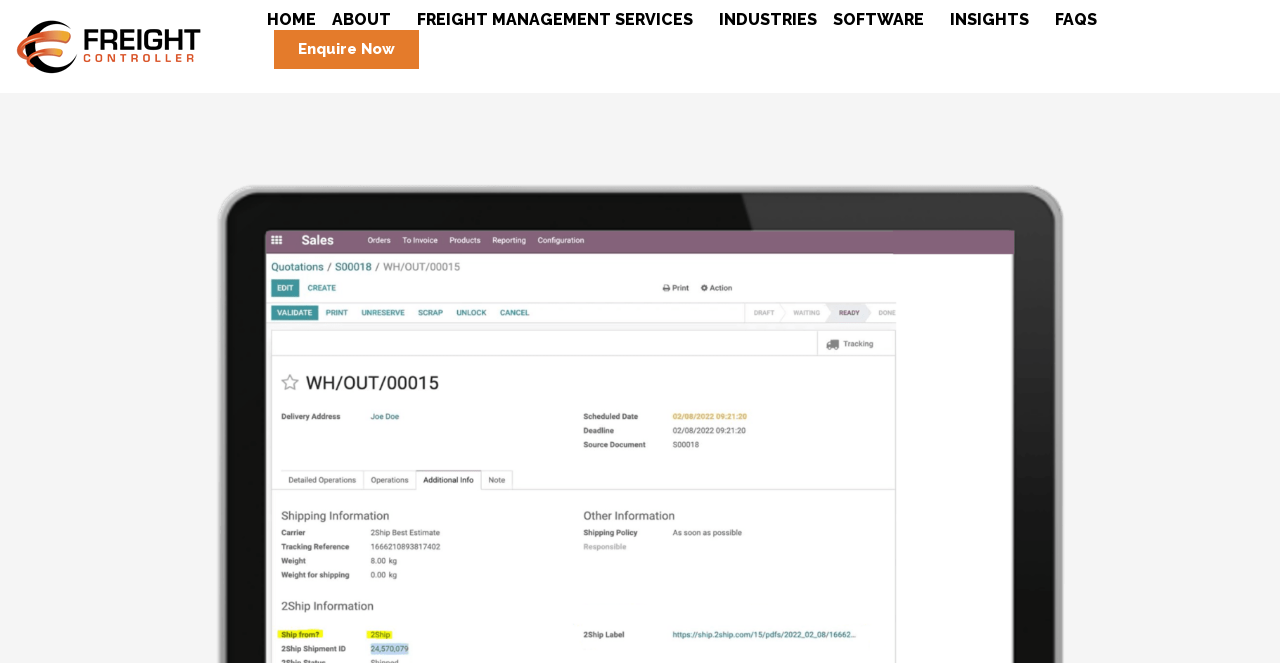Identify the main heading from the webpage and provide its text content.

Odoo Integration with 2Ship